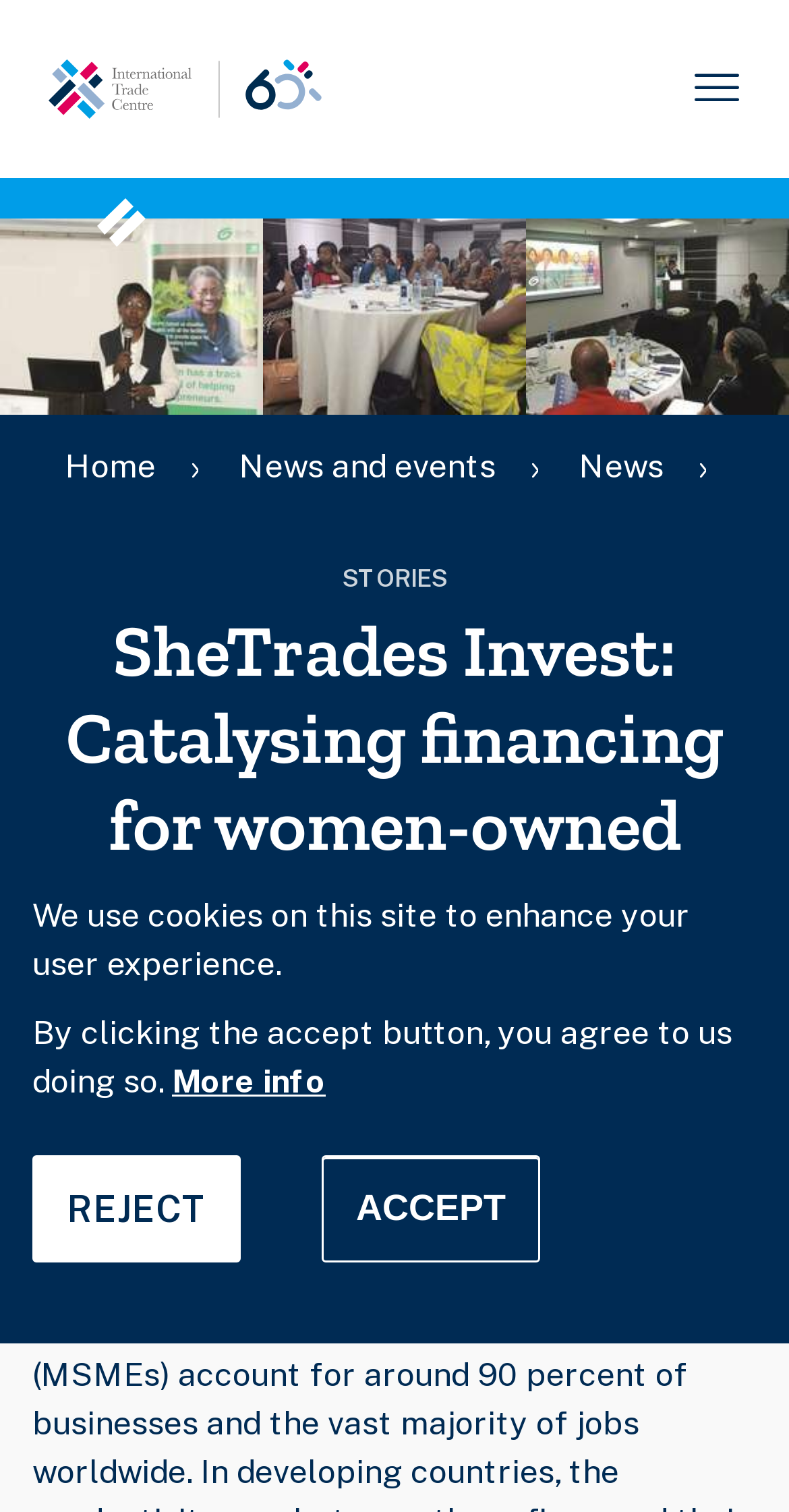What is the main topic of this webpage?
Please describe in detail the information shown in the image to answer the question.

Based on the webpage content, especially the heading 'SheTrades Invest: Catalysing financing for women-owned businesses to scale up', it is clear that the main topic of this webpage is related to women-owned businesses.